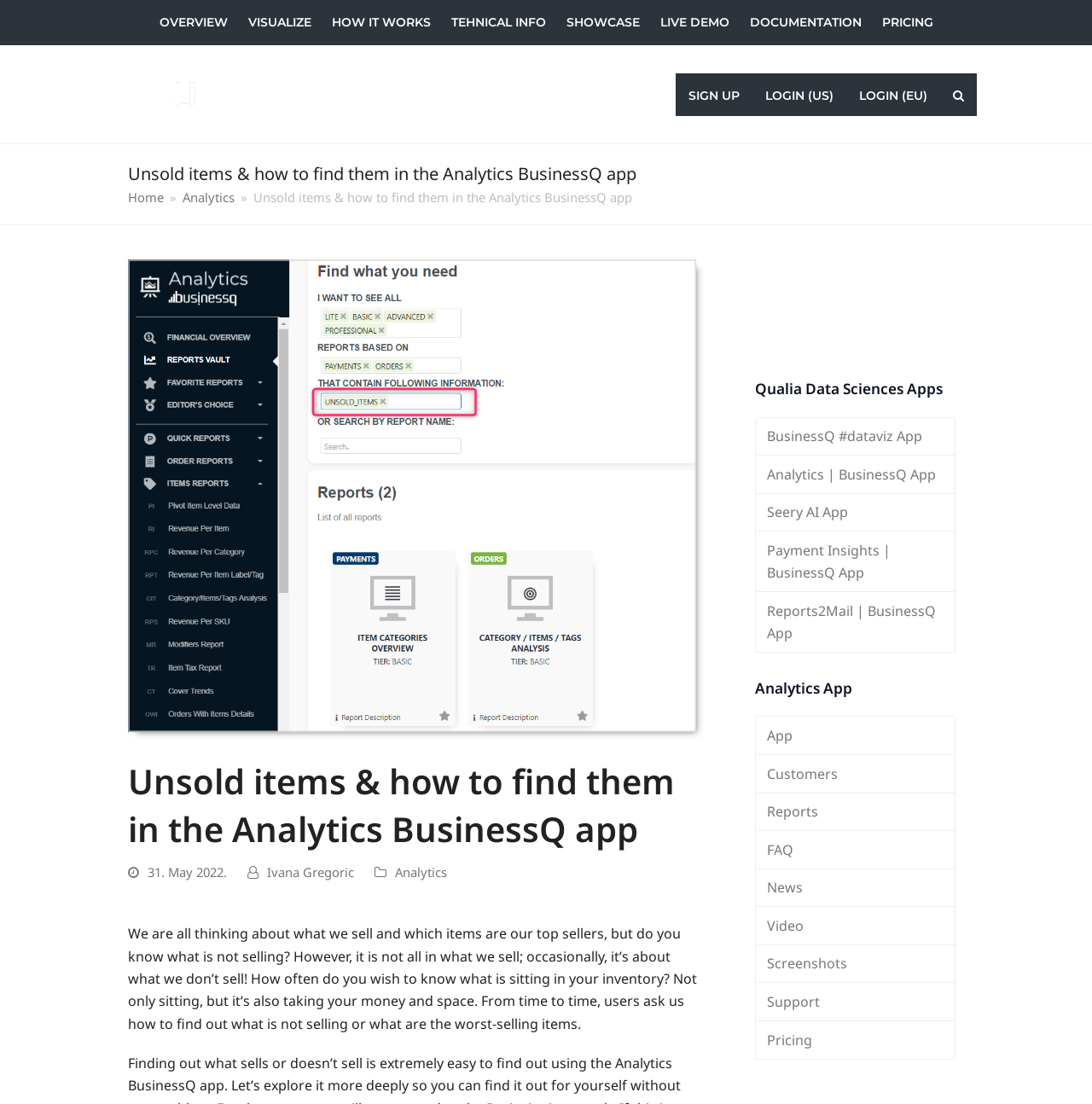Please identify the bounding box coordinates of the area I need to click to accomplish the following instruction: "Learn about Rehabilitation Center in Rohtak".

None